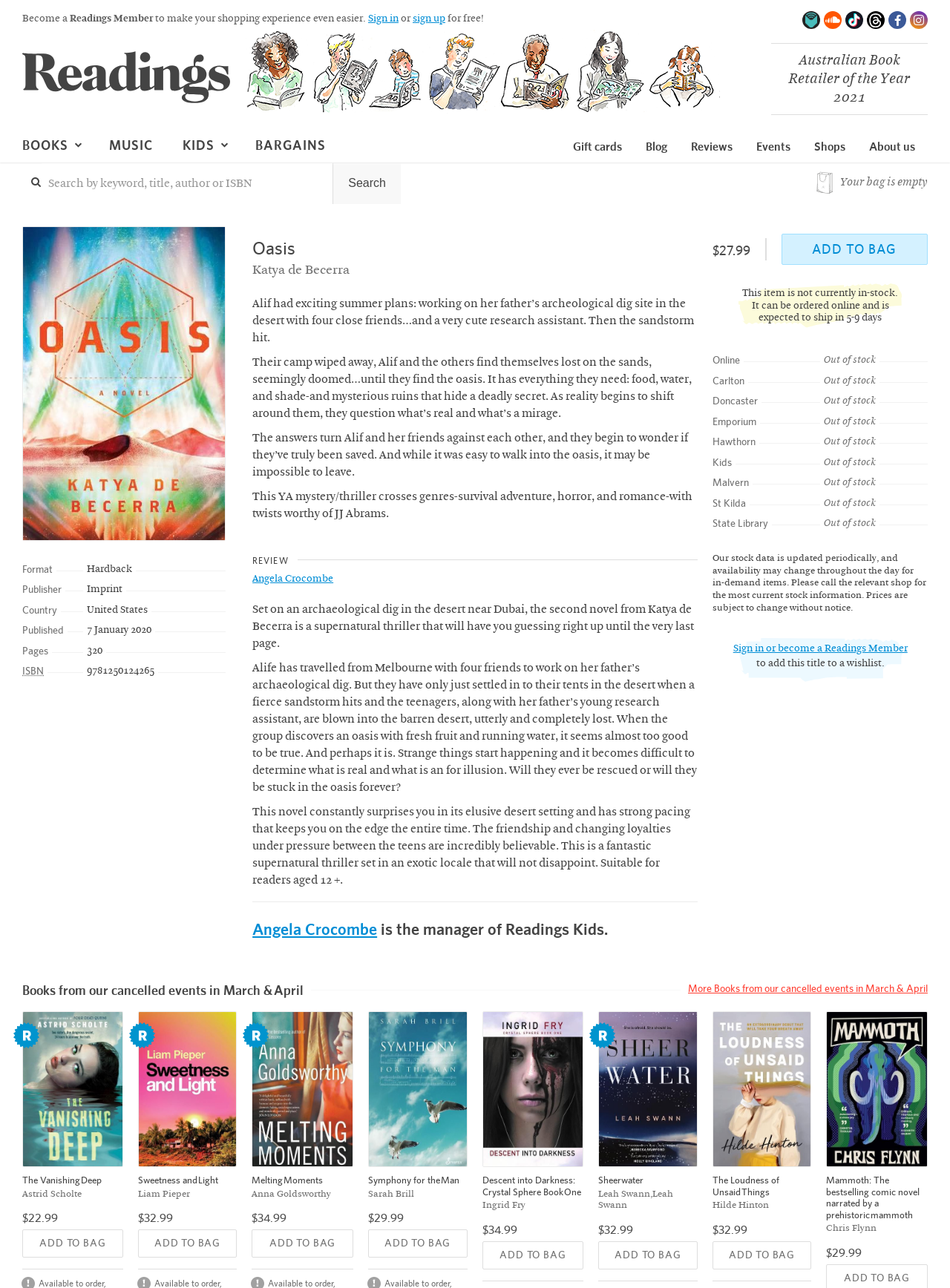Answer the question below using just one word or a short phrase: 
What is the country where the book was published?

United States